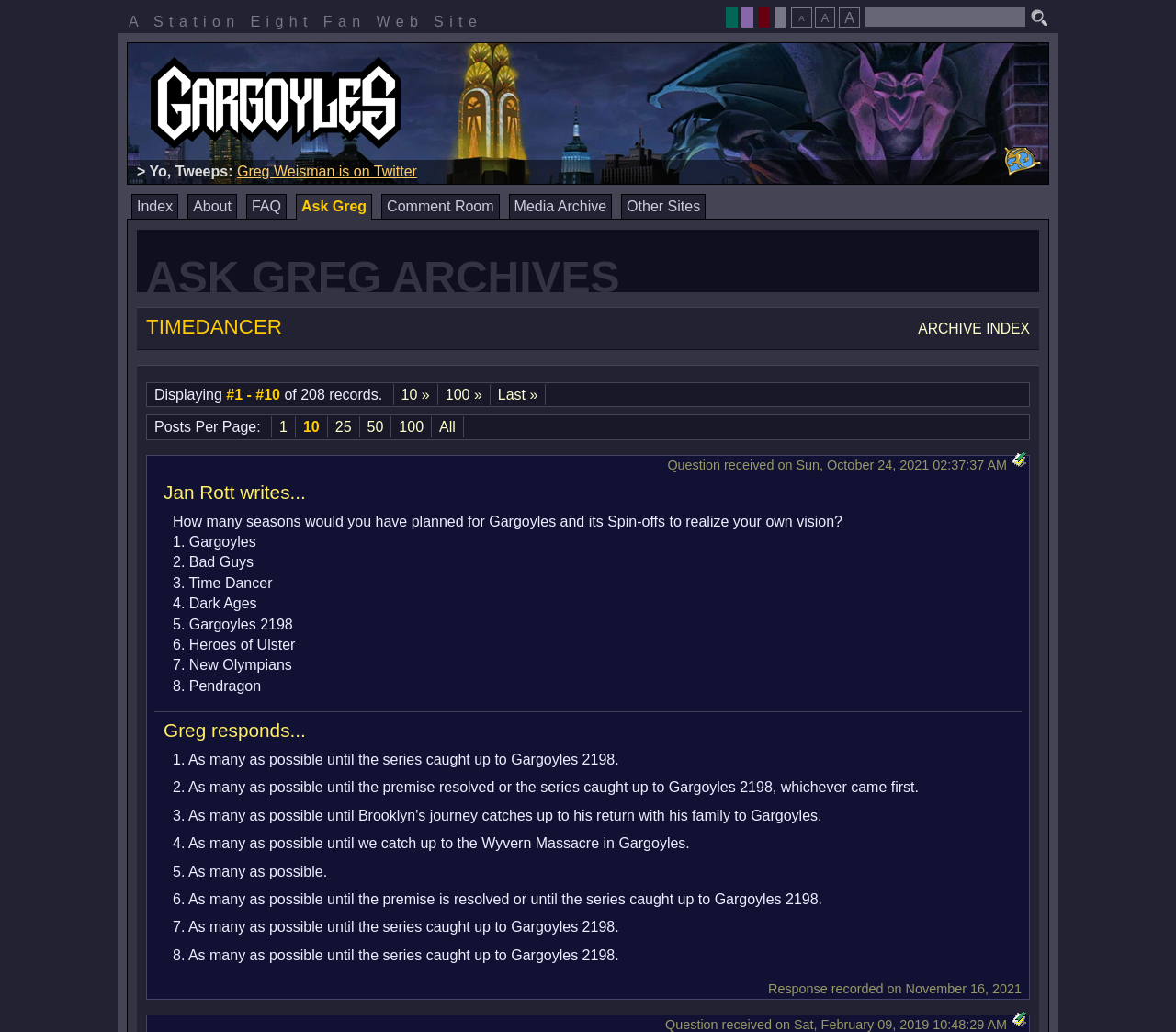Please respond to the question using a single word or phrase:
What is the date of the response recorded?

November 16, 2021